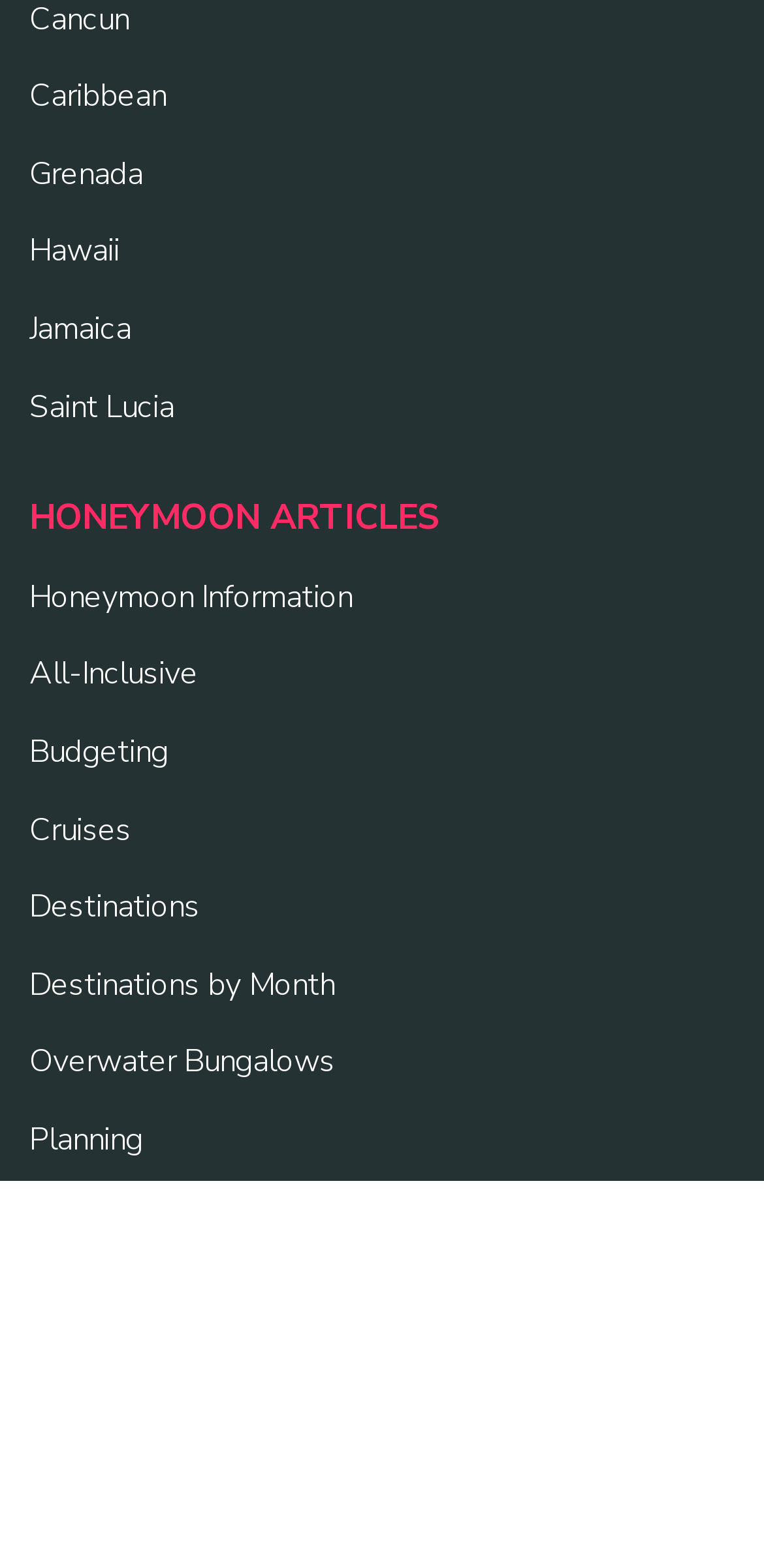Identify the bounding box coordinates for the UI element described by the following text: "Honeymoon Information". Provide the coordinates as four float numbers between 0 and 1, in the format [left, top, right, bottom].

[0.038, 0.367, 0.462, 0.394]